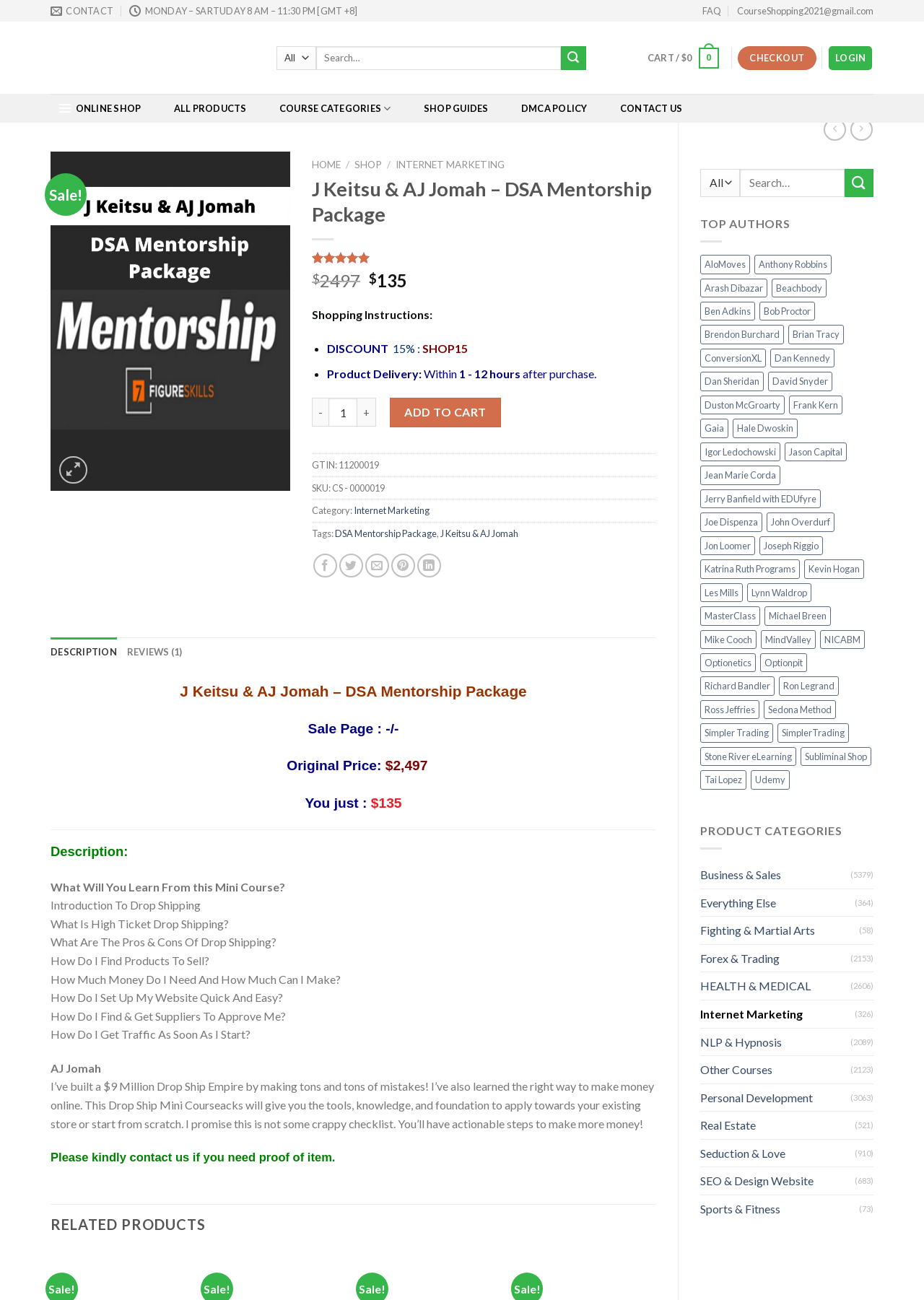Determine the bounding box coordinates of the clickable region to follow the instruction: "Search for a course".

[0.299, 0.035, 0.634, 0.054]